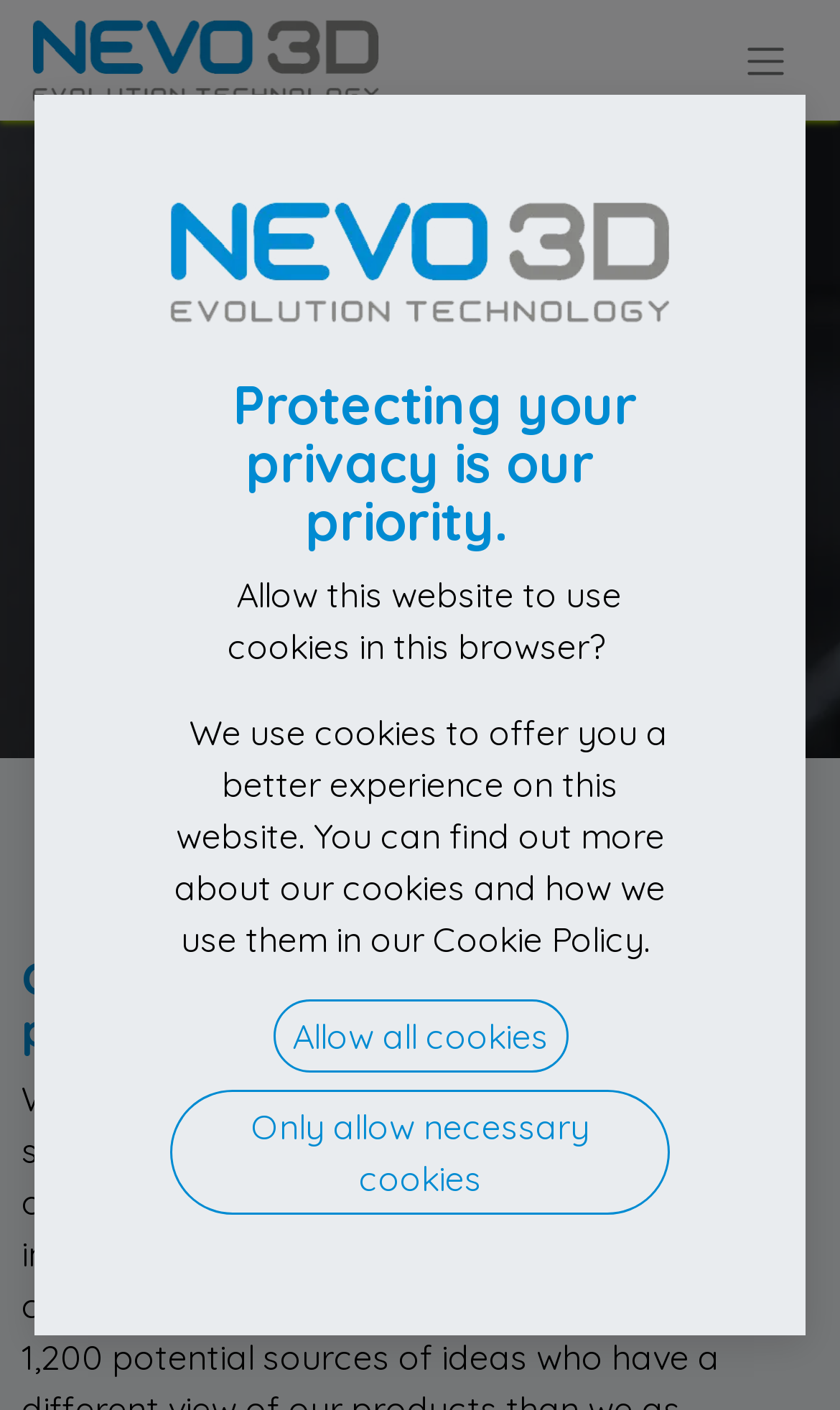What is the purpose of the toggle navigation button?
Please provide a comprehensive answer based on the visual information in the image.

The toggle navigation button is located at the top right corner of the webpage, and it is used to expand or collapse the navigation menu, allowing users to access different parts of the website.